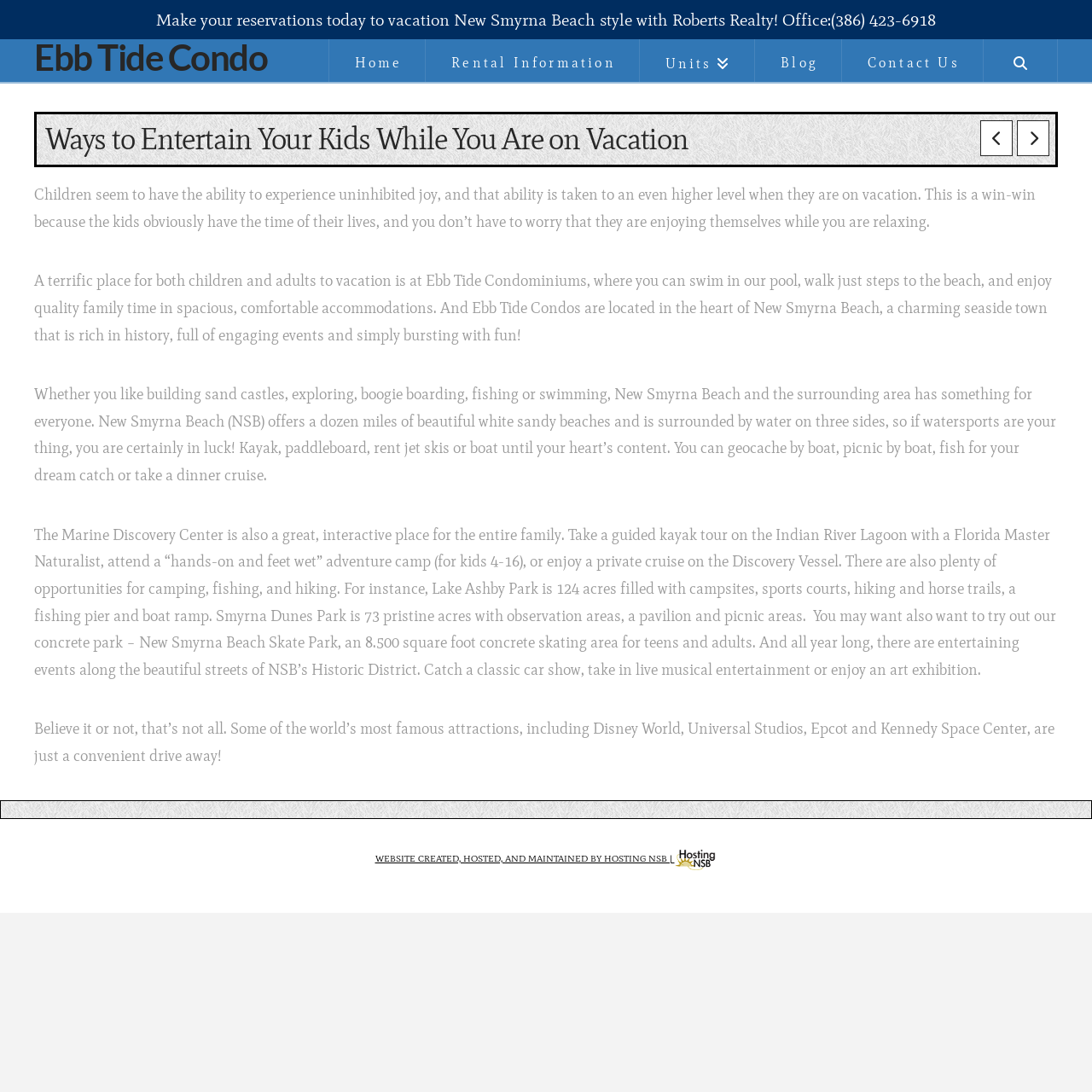Determine the bounding box coordinates of the element's region needed to click to follow the instruction: "Make a reservation". Provide these coordinates as four float numbers between 0 and 1, formatted as [left, top, right, bottom].

[0.143, 0.009, 0.716, 0.027]